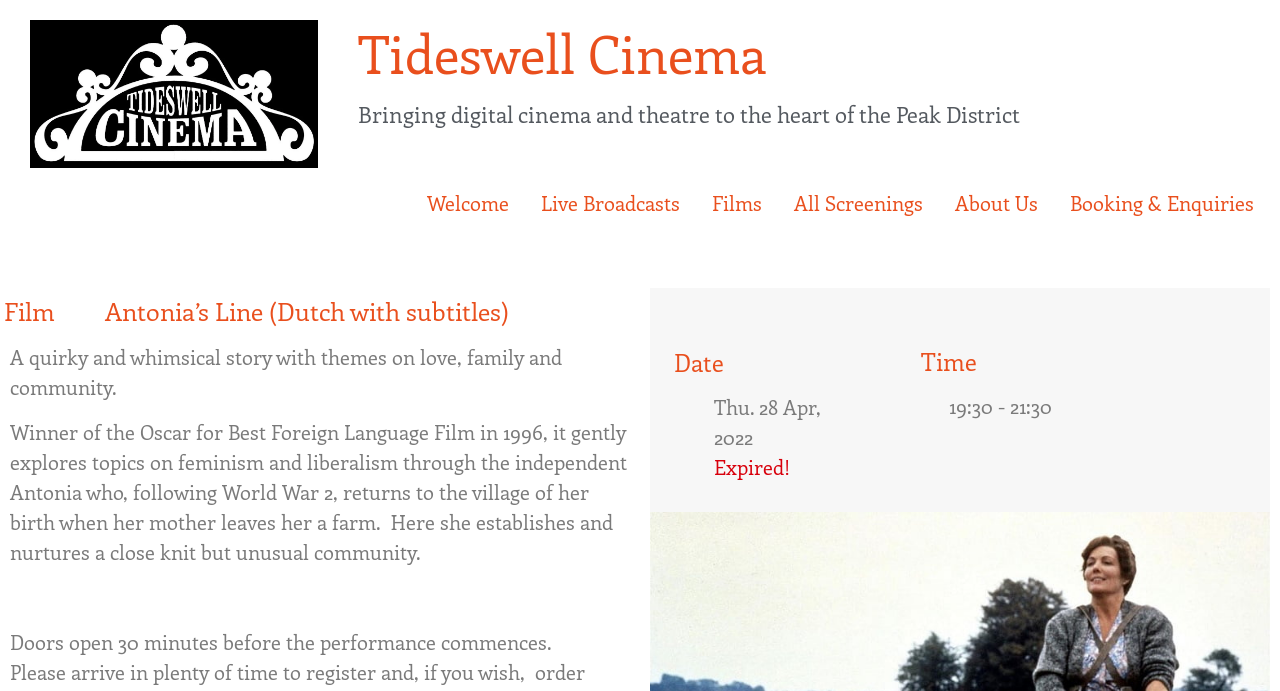Explain the webpage's layout and main content in detail.

The webpage is about Tideswell Cinema, a digital cinema and theatre in the heart of the Peak District. At the top, there is a link and an image with the text "Tideswell Cinema". Below this, there is a heading with the same text. 

On the top-right side, there are six links: "Welcome", "Live Broadcasts", "Films", "All Screenings", "About Us", and "Booking & Enquiries", arranged horizontally. 

Below the heading, there is a description of the cinema, stating that it brings digital cinema and theatre to the heart of the Peak District. 

On the left side, there is a section about a film, "Antonia’s Line (Dutch with subtitles)", which is a quirky and whimsical story about love, family, and community. The film won the Oscar for Best Foreign Language Film in 1996 and explores topics on feminism and liberalism. 

Below the film description, there is a note stating that doors open 30 minutes before the performance commences. 

On the right side, there are three sections: "Date", "Time", and a section with the text "Expired!". The "Date" section shows the date "Thu. 28 Apr, 2022", and the "Time" section shows the time "19:30 - 21:30".